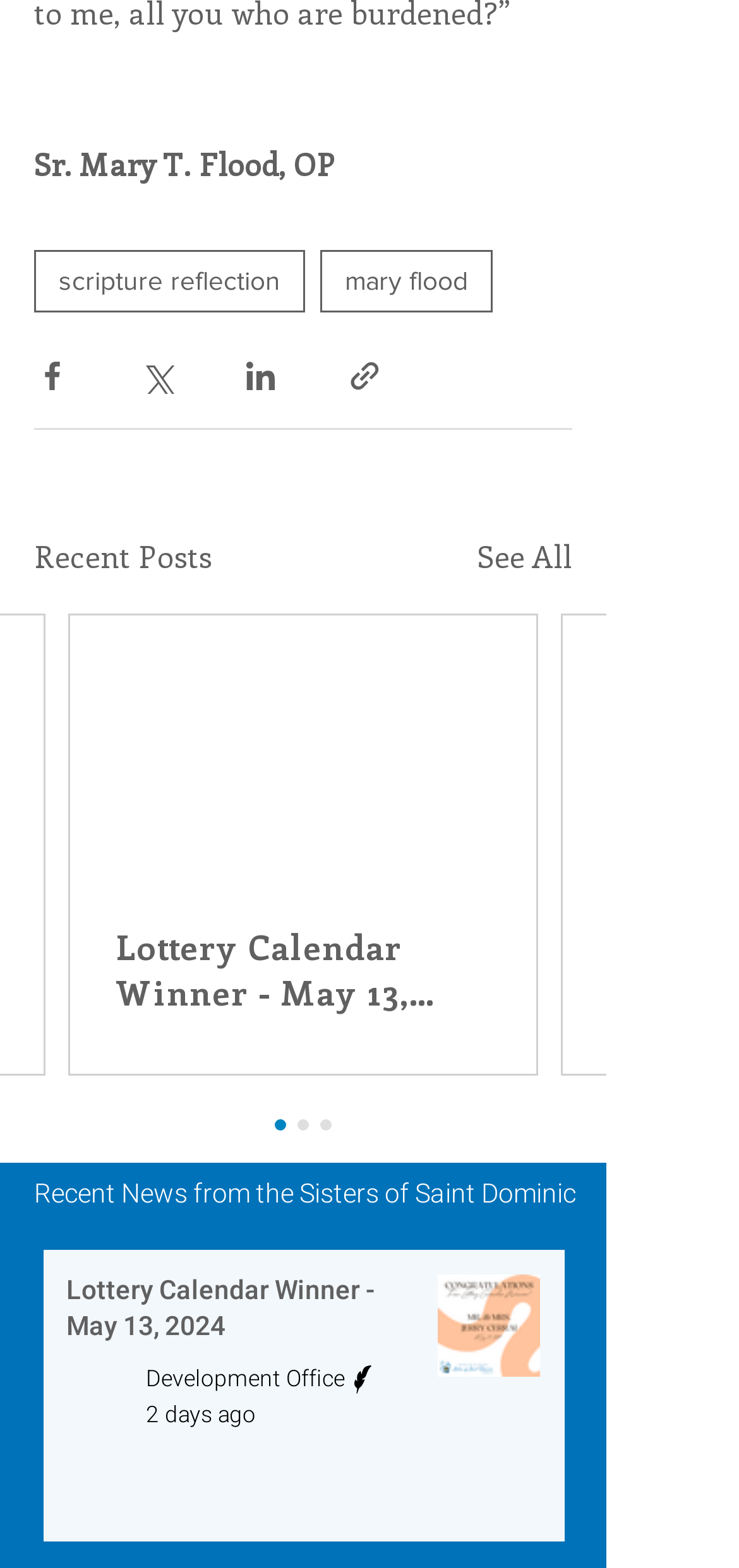How many social media sharing options are available?
Analyze the screenshot and provide a detailed answer to the question.

I examined the buttons in the sharing section and found four social media sharing options: Facebook, Twitter, LinkedIn, and link.